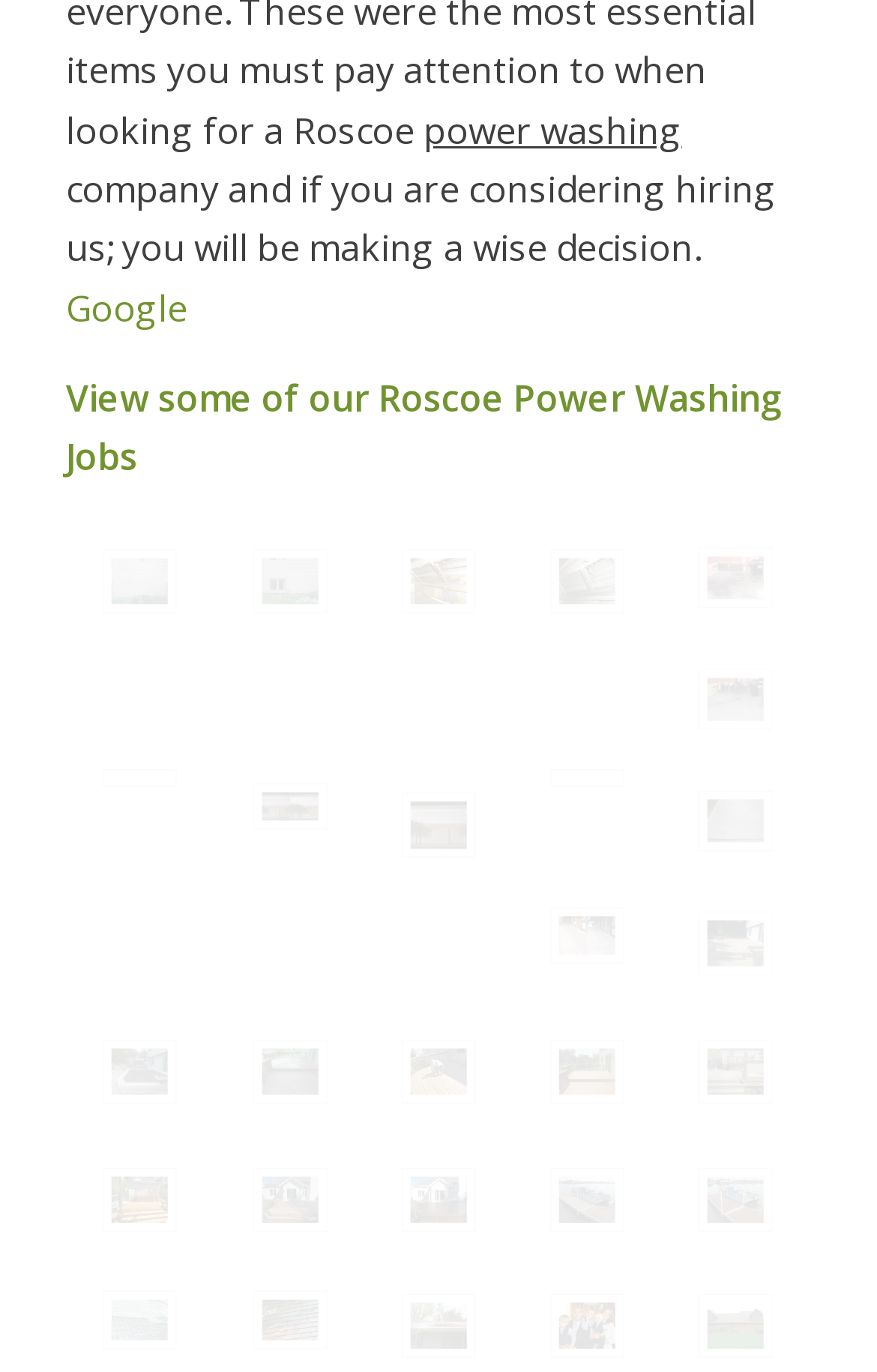Pinpoint the bounding box coordinates of the clickable element needed to complete the instruction: "Click on Google". The coordinates should be provided as four float numbers between 0 and 1: [left, top, right, bottom].

[0.075, 0.38, 0.213, 0.417]